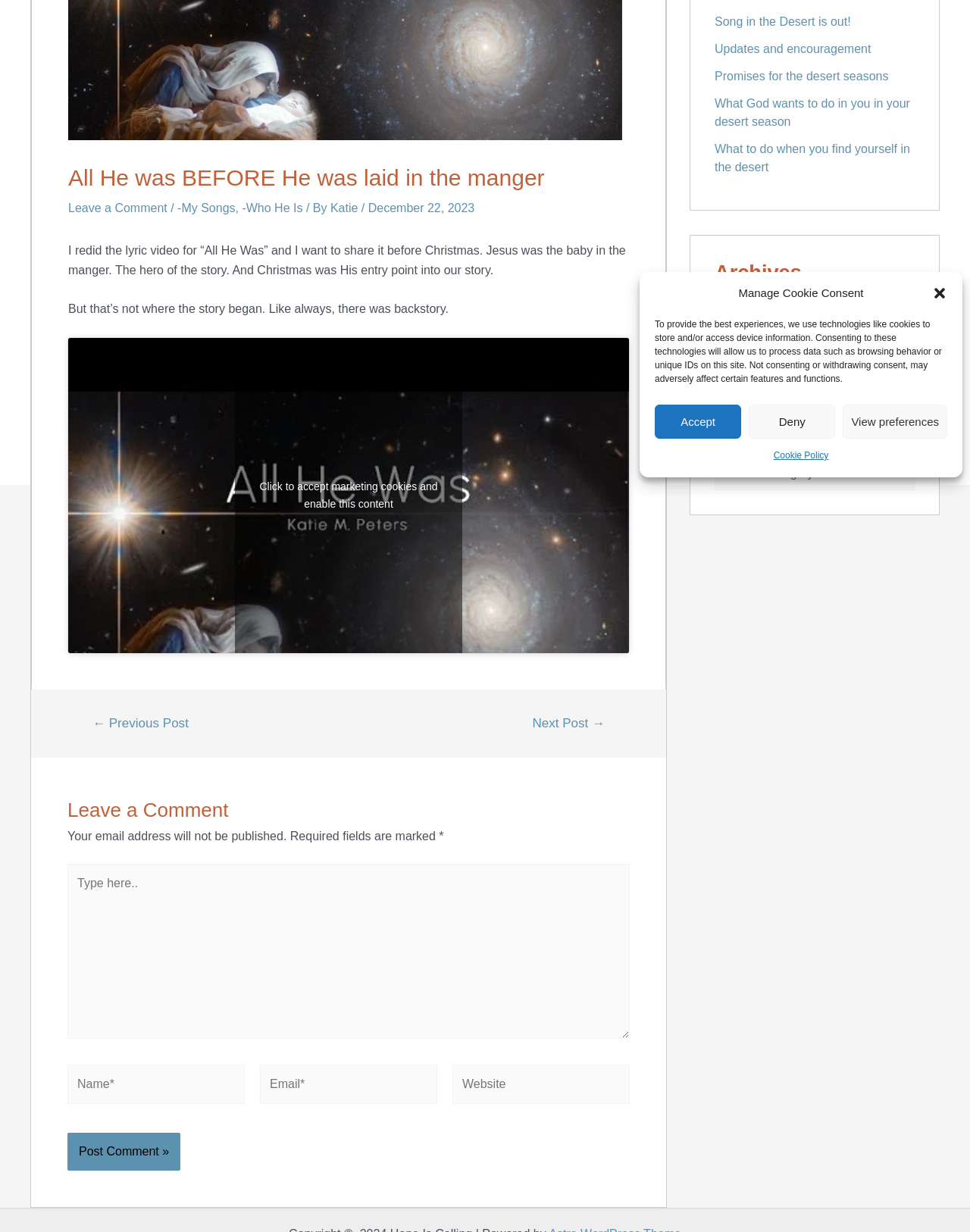For the following element description, predict the bounding box coordinates in the format (top-left x, top-left y, bottom-right x, bottom-right y). All values should be floating point numbers between 0 and 1. Description: P: 630.914.5733

None